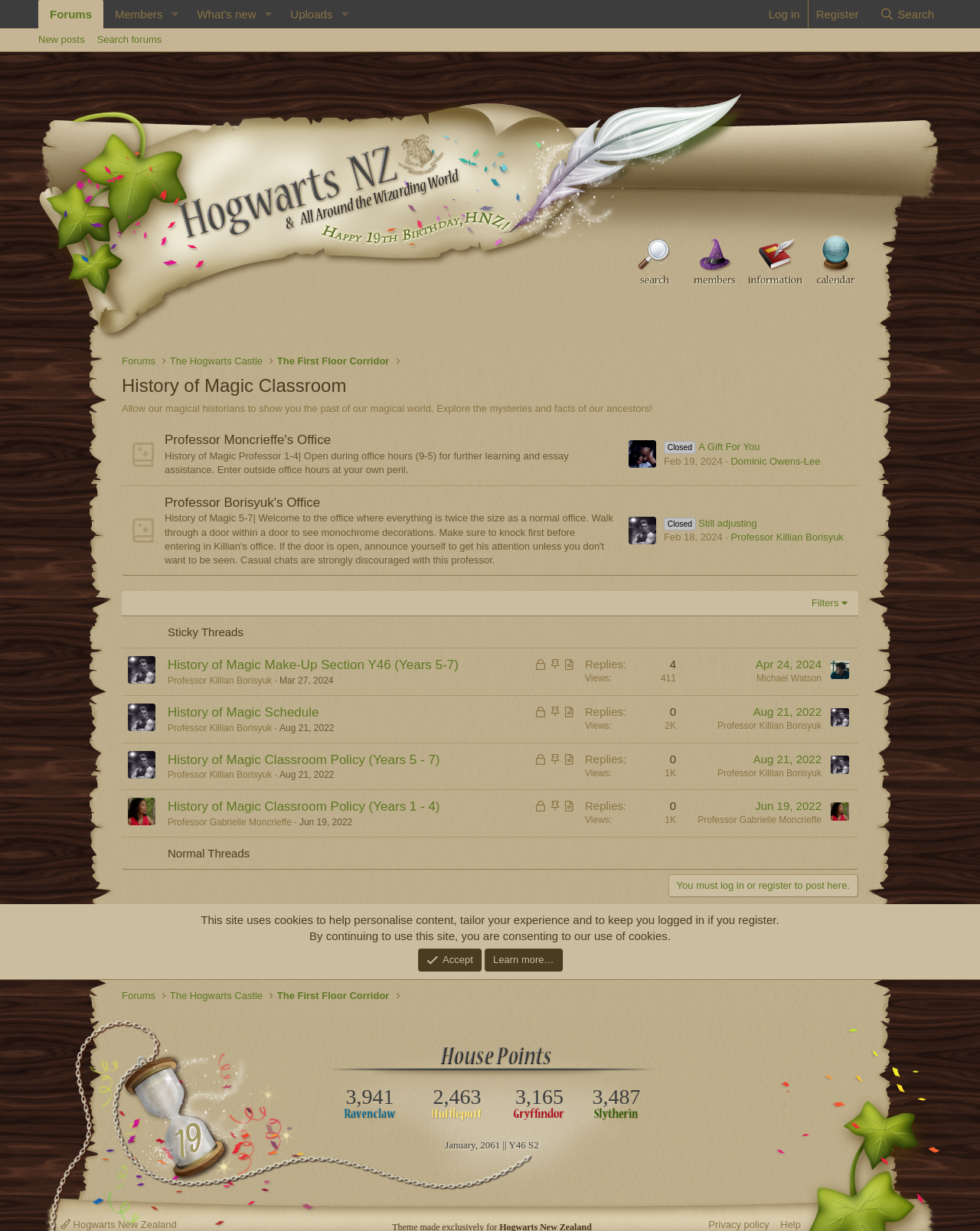Please reply with a single word or brief phrase to the question: 
What is the topic of the sticky thread?

History of Magic Make-Up Section Y46